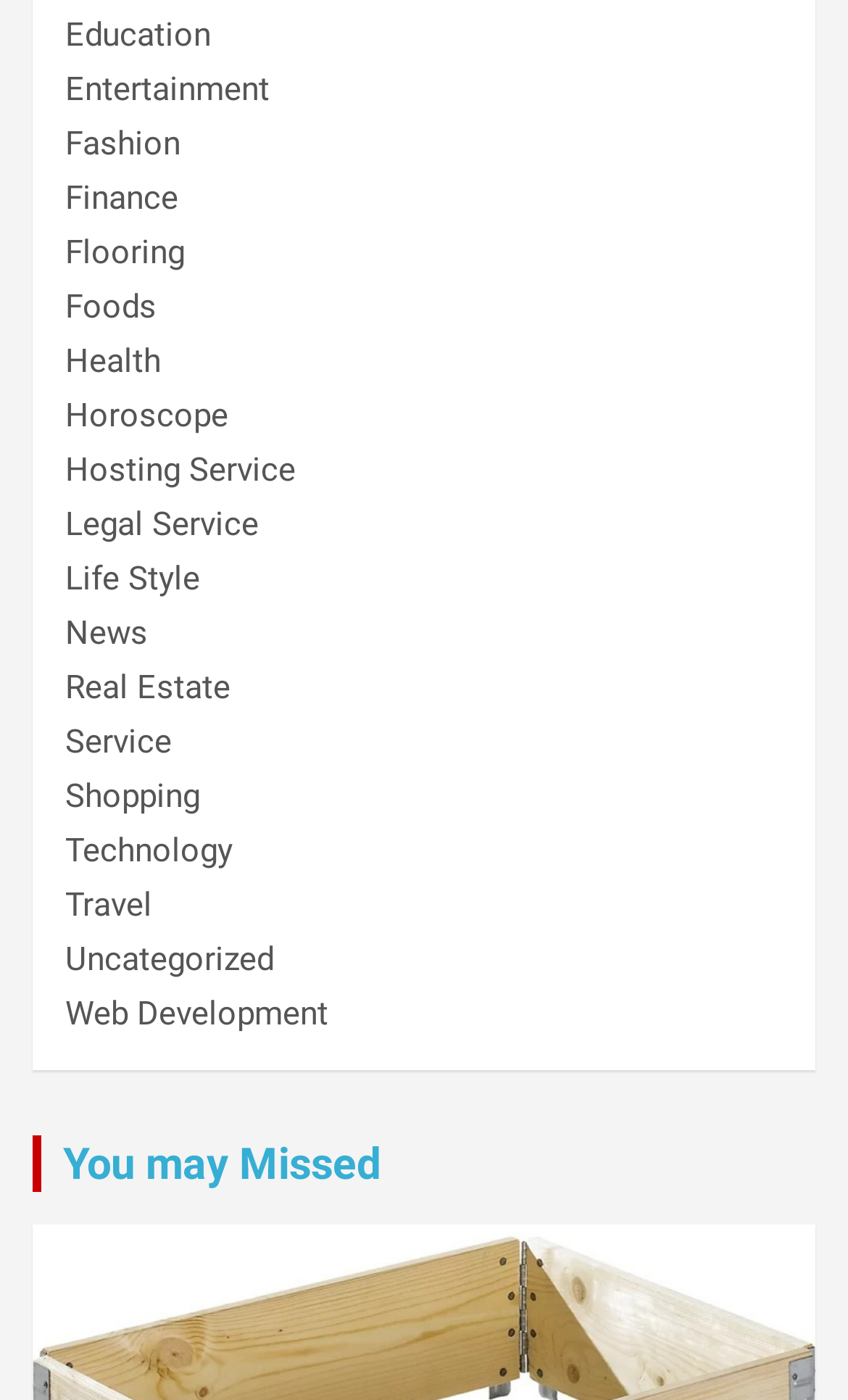Identify the bounding box coordinates of the area that should be clicked in order to complete the given instruction: "Browse Education". The bounding box coordinates should be four float numbers between 0 and 1, i.e., [left, top, right, bottom].

[0.077, 0.01, 0.249, 0.038]